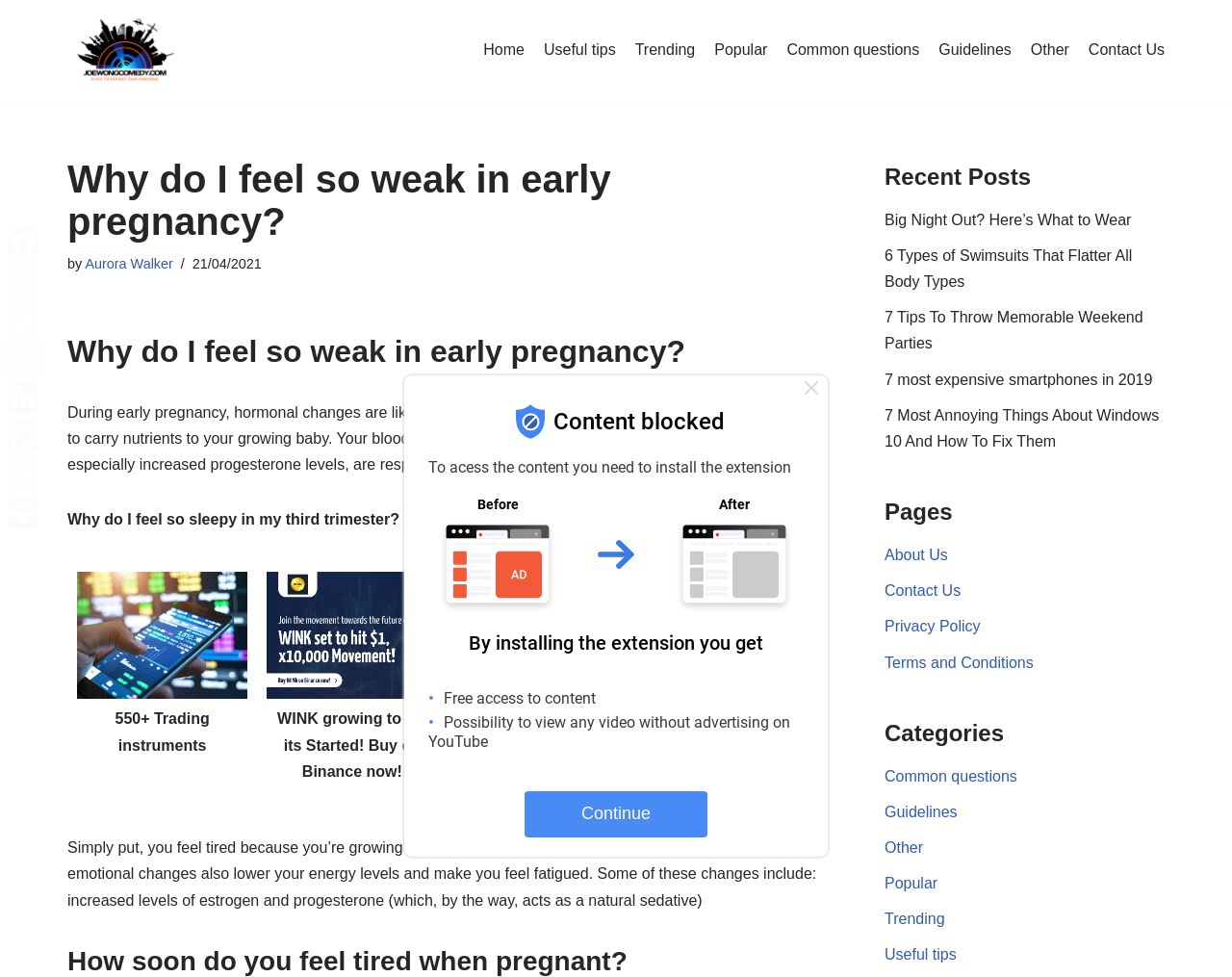What is the topic of the article?
From the details in the image, provide a complete and detailed answer to the question.

I determined the topic of the article by reading the main heading and the text that follows, which discusses the reasons for feeling weak during early pregnancy.